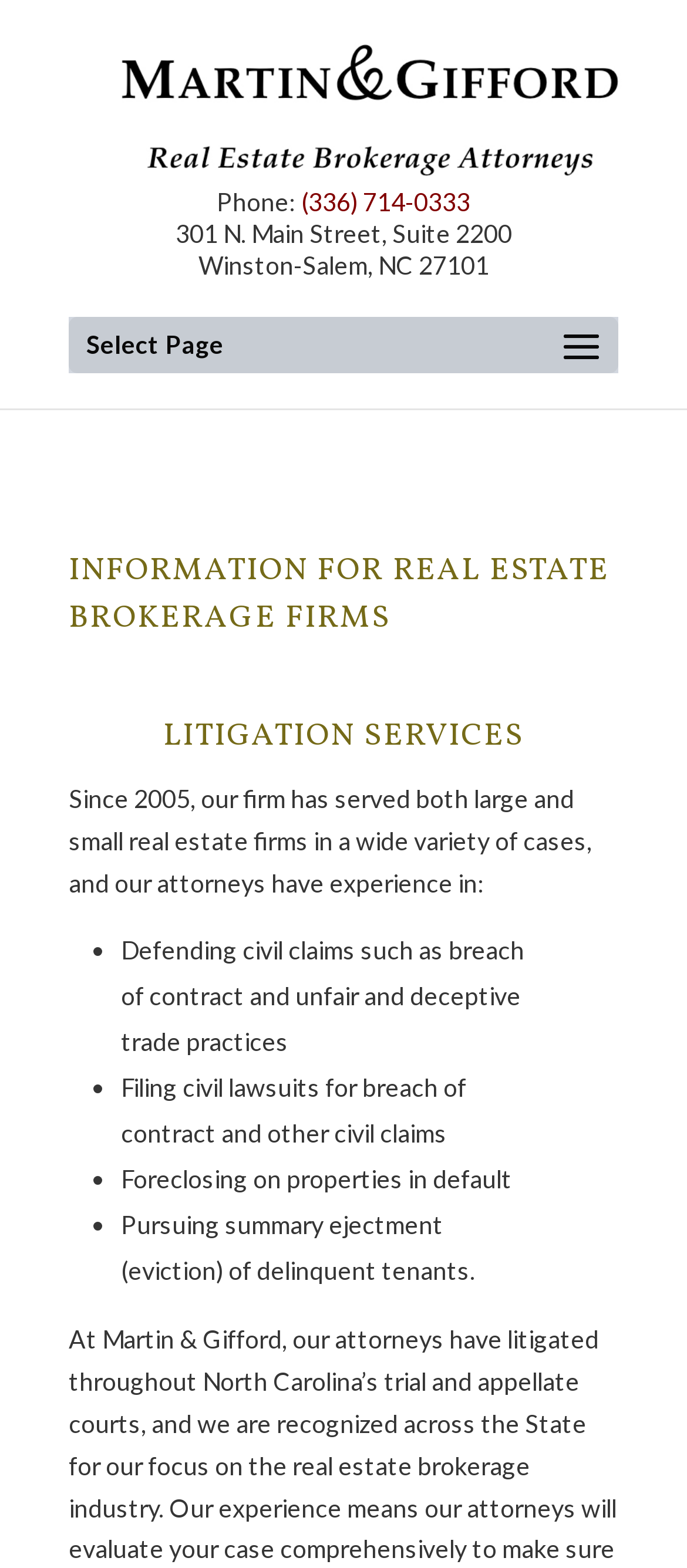Using the description "alt="Mid-Atlantic Permanente Research Institute"", locate and provide the bounding box of the UI element.

None